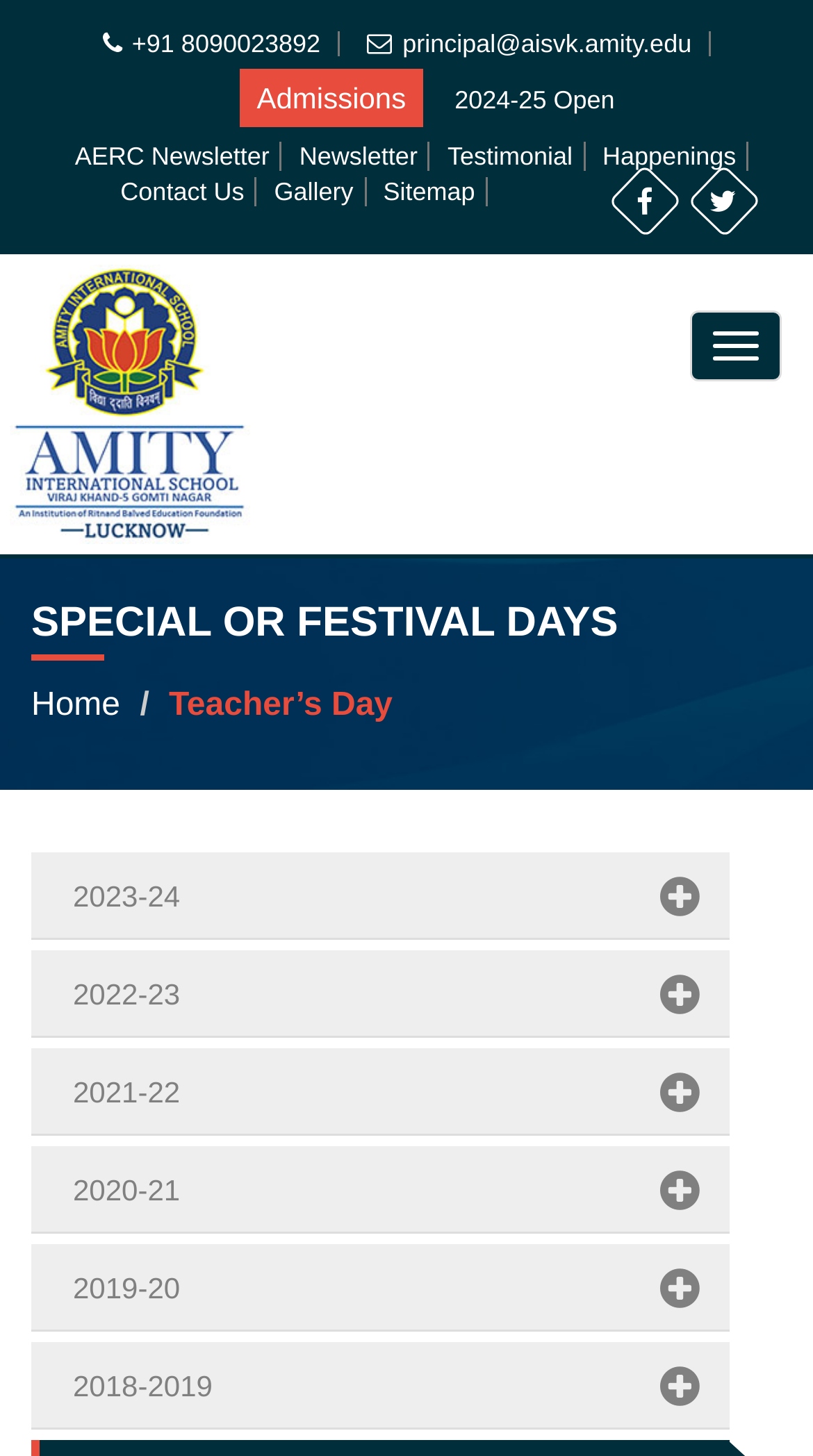Determine the bounding box coordinates of the section to be clicked to follow the instruction: "Call the school". The coordinates should be given as four float numbers between 0 and 1, formatted as [left, top, right, bottom].

[0.162, 0.02, 0.394, 0.04]